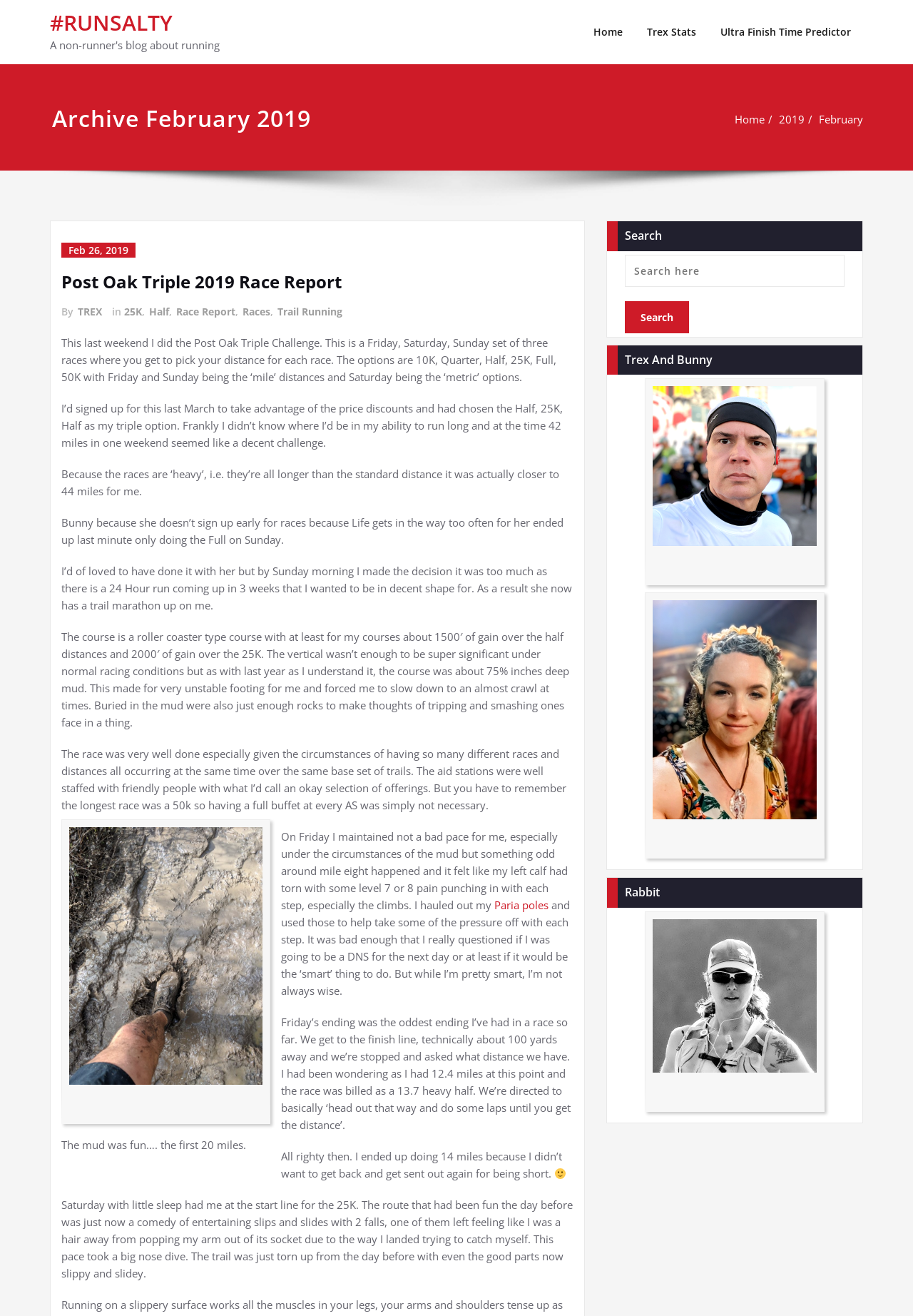Can you find the bounding box coordinates of the area I should click to execute the following instruction: "Go to the 'Home' page"?

[0.637, 0.0, 0.695, 0.049]